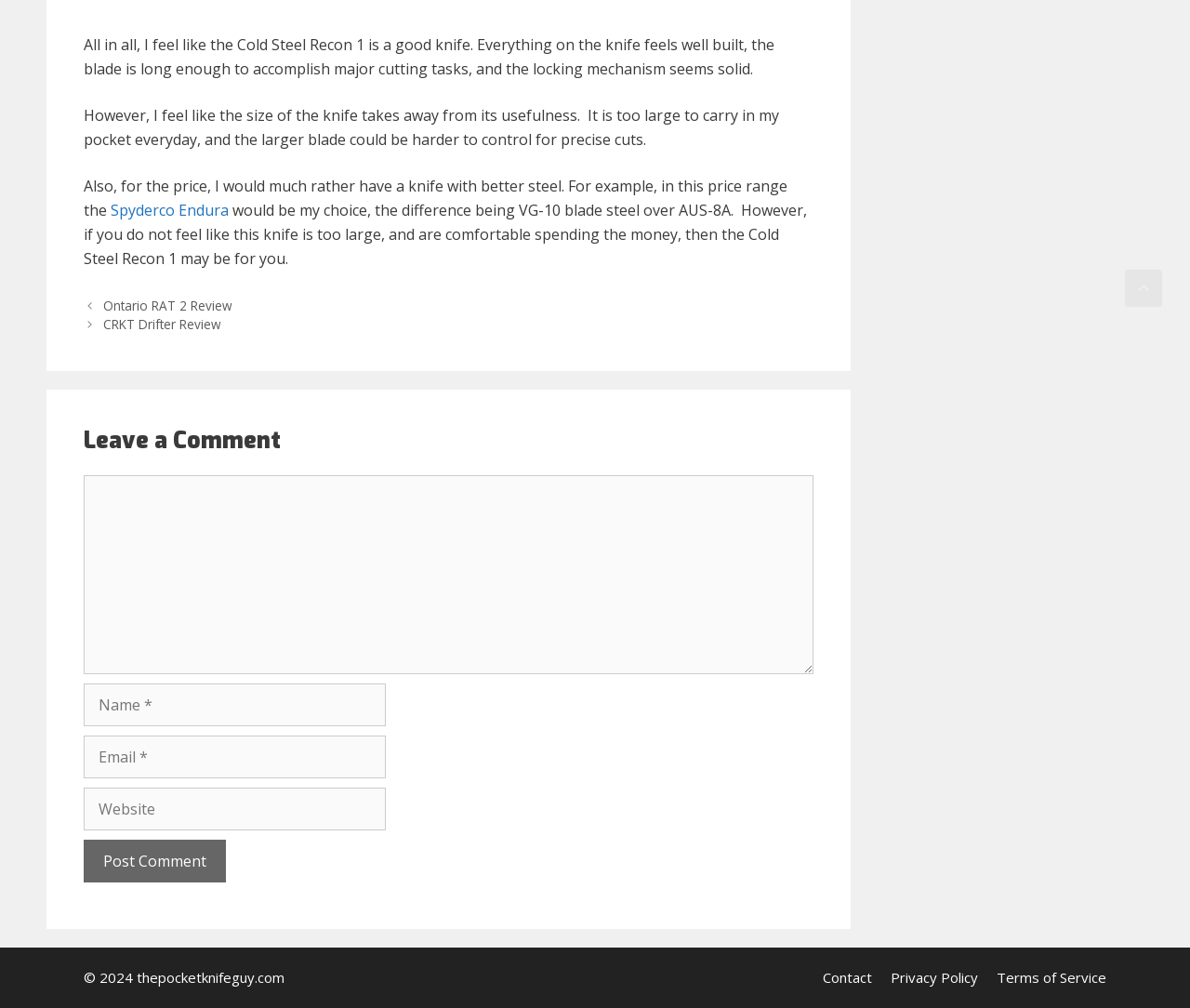What is the purpose of the textbox labeled 'Comment'?
Refer to the image and give a detailed answer to the query.

The textbox is required and is part of a form that allows users to leave a comment on the webpage, along with their name, email, and website (optional).